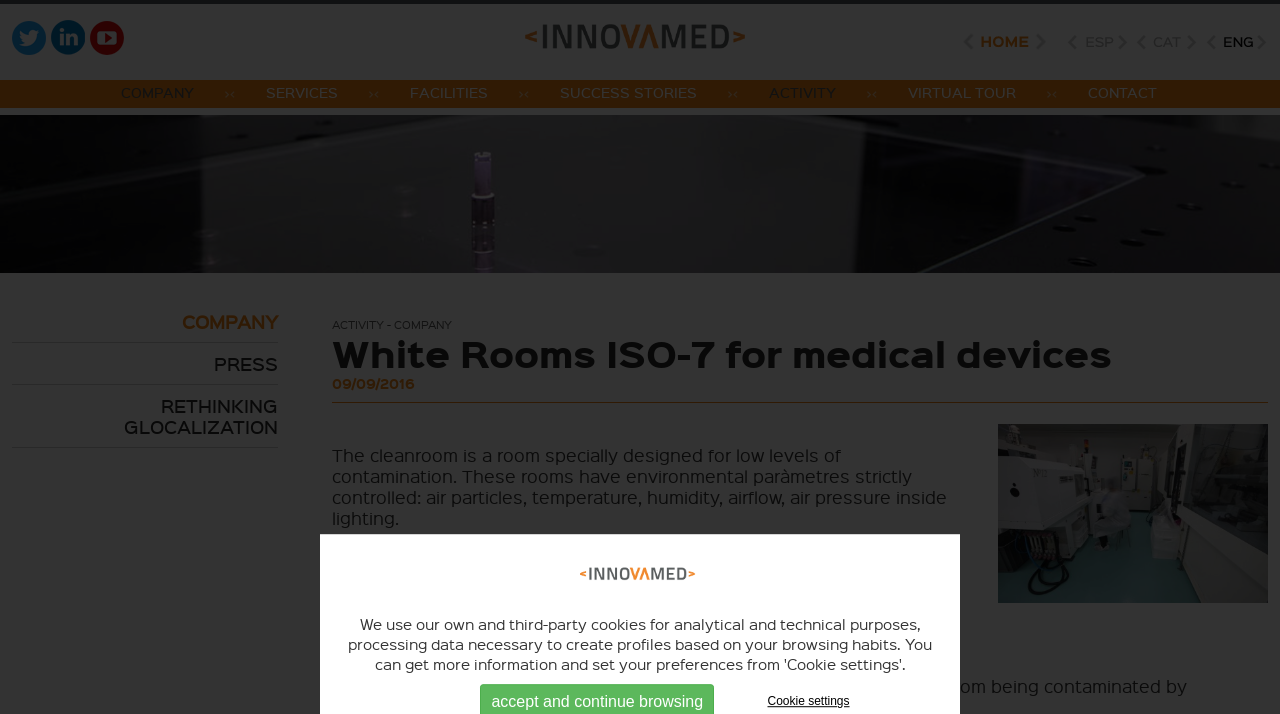Find the main header of the webpage and produce its text content.

White Rooms ISO-7 for medical devices